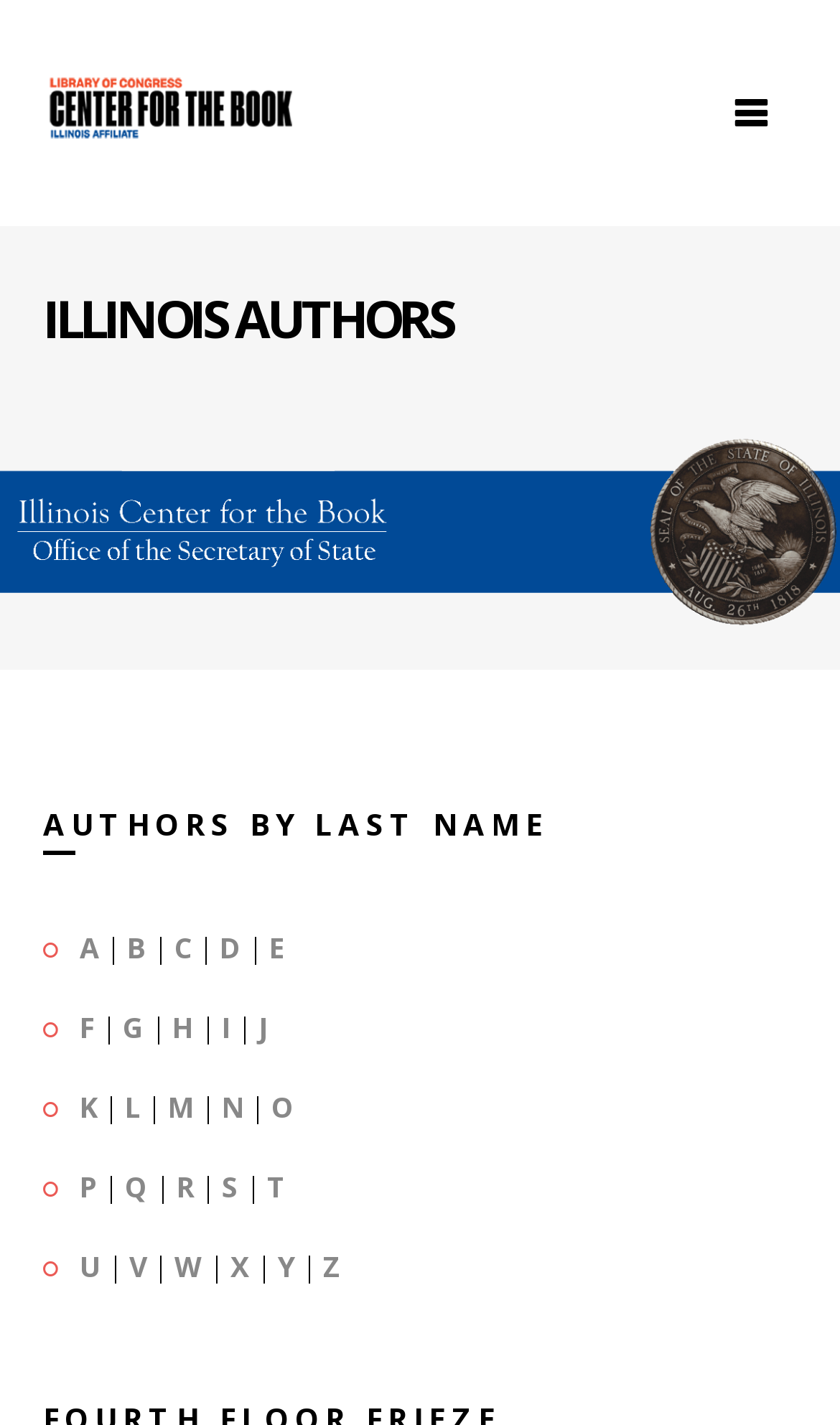Determine the bounding box coordinates for the UI element with the following description: "Gates". The coordinates should be four float numbers between 0 and 1, represented as [left, top, right, bottom].

None